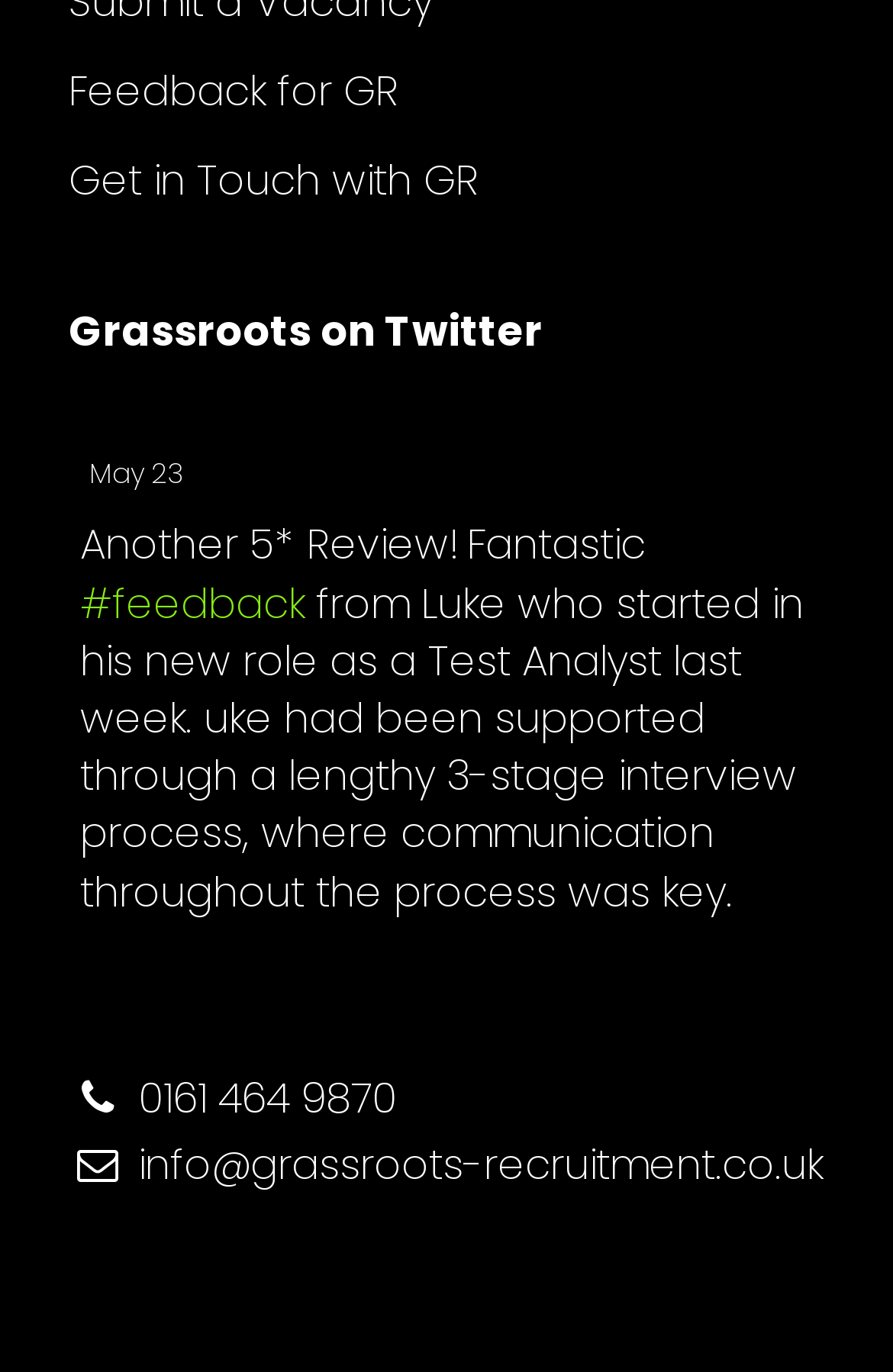Can you provide the bounding box coordinates for the element that should be clicked to implement the instruction: "Click on the 'Feedback for GR' link"?

[0.077, 0.045, 0.446, 0.087]